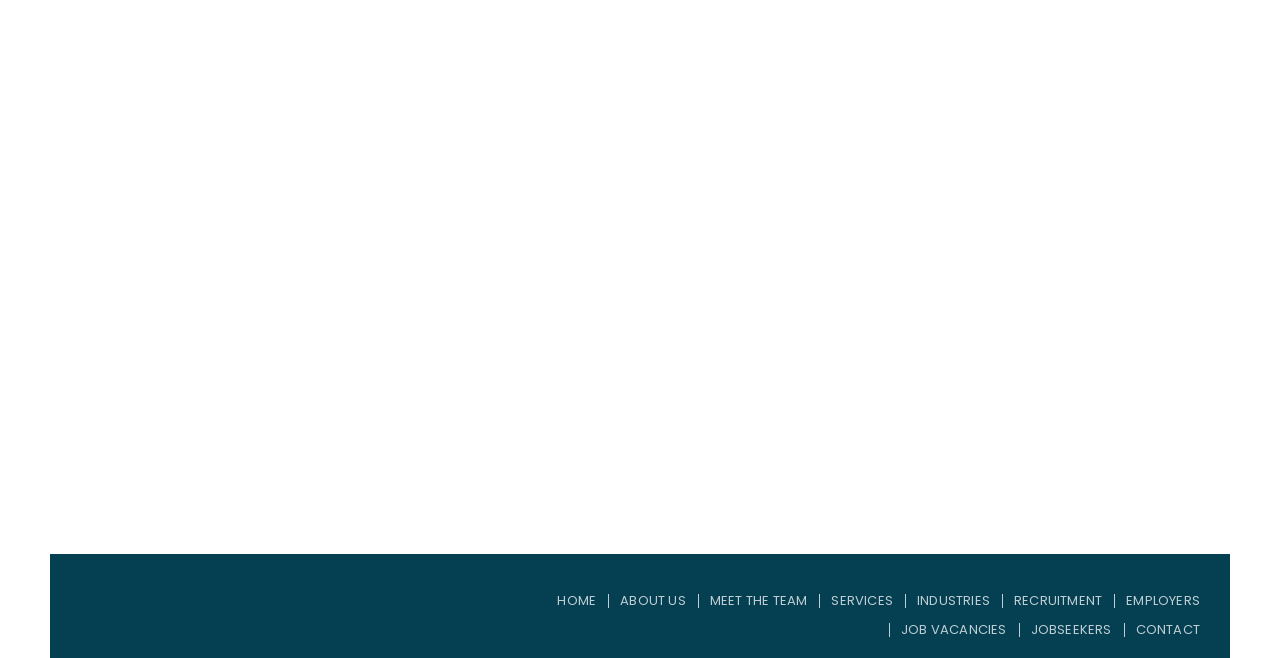Please locate the UI element described by "Meet the Team" and provide its bounding box coordinates.

[0.555, 0.891, 0.631, 0.935]